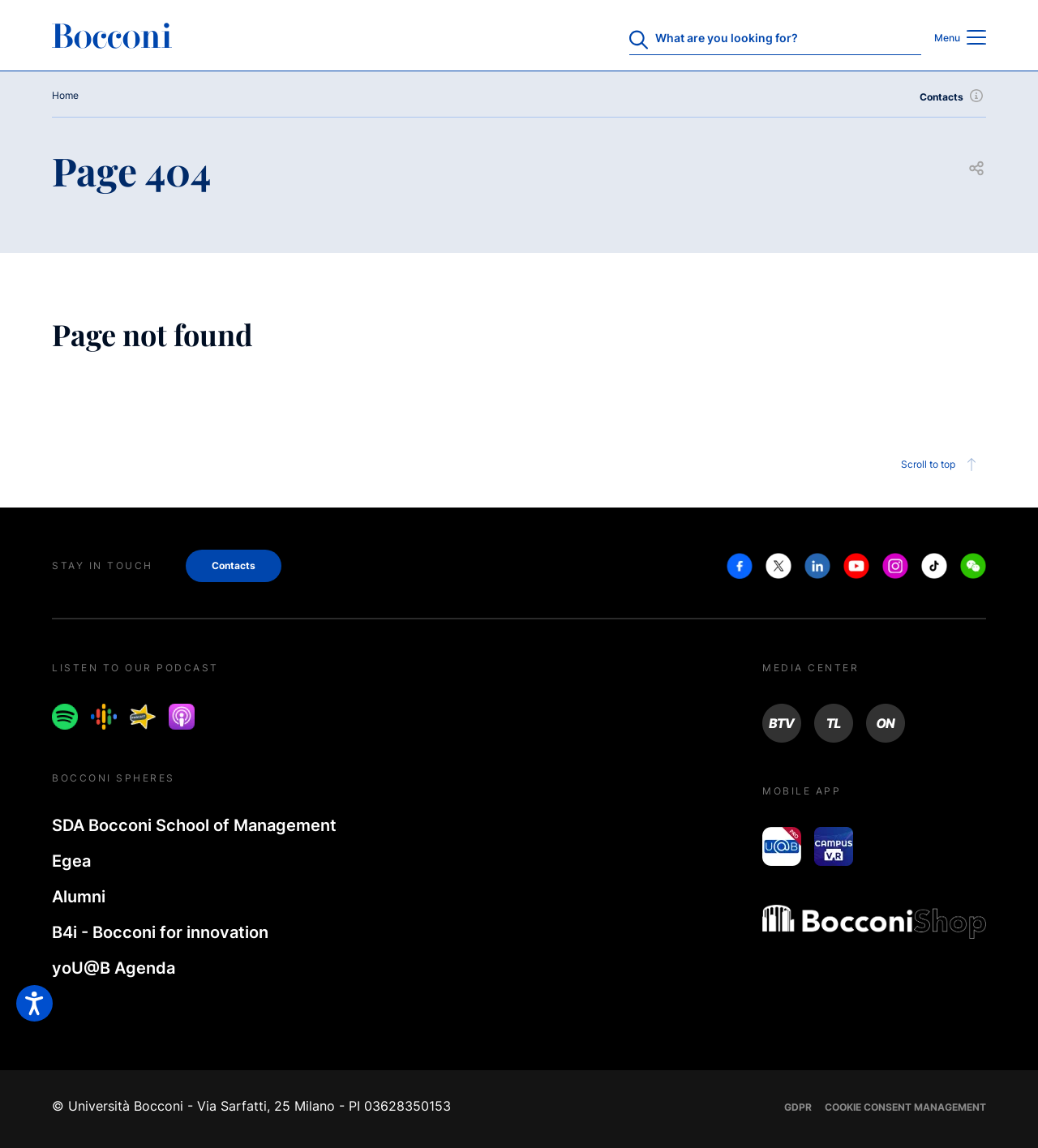Please specify the bounding box coordinates of the element that should be clicked to execute the given instruction: 'Open the accessibility options'. Ensure the coordinates are four float numbers between 0 and 1, expressed as [left, top, right, bottom].

[0.016, 0.858, 0.051, 0.89]